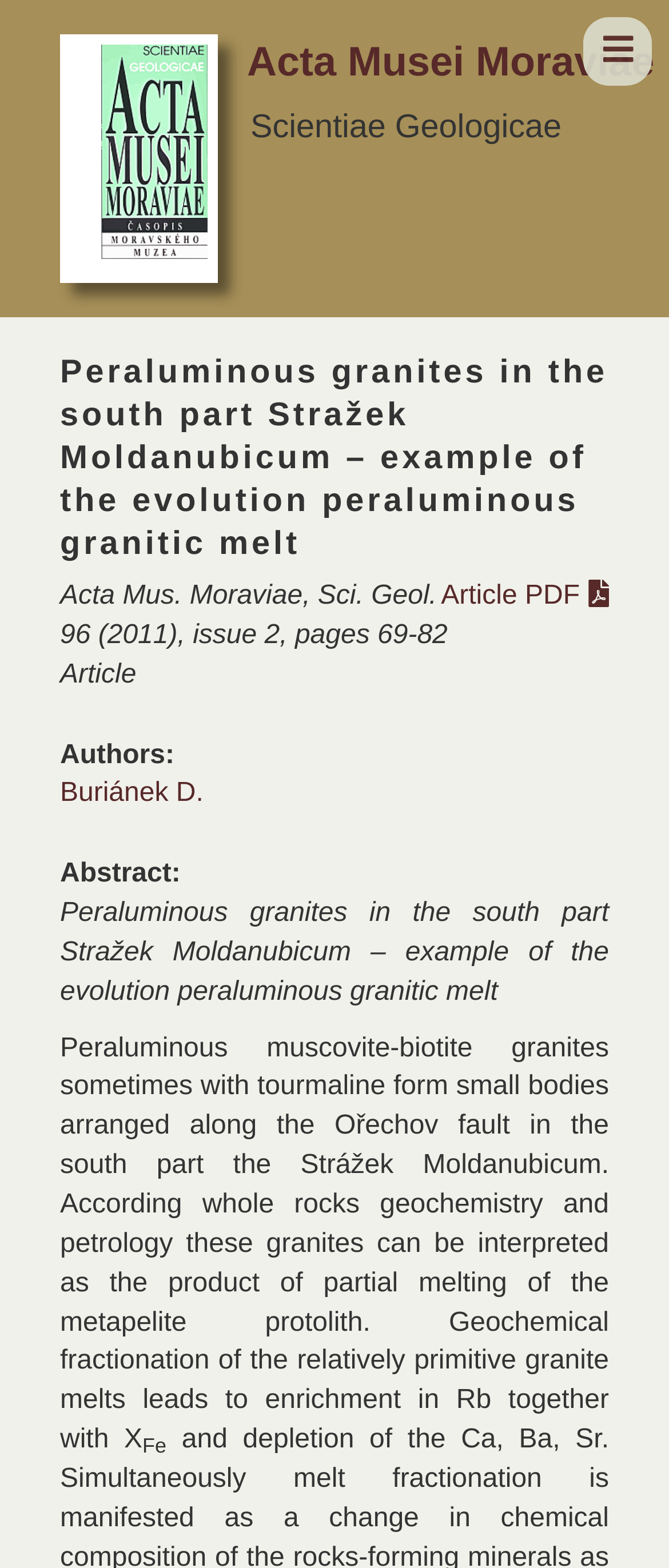Determine the bounding box coordinates (top-left x, top-left y, bottom-right x, bottom-right y) of the UI element described in the following text: parent_node: Acta Musei Moraviae

[0.09, 0.022, 0.324, 0.18]